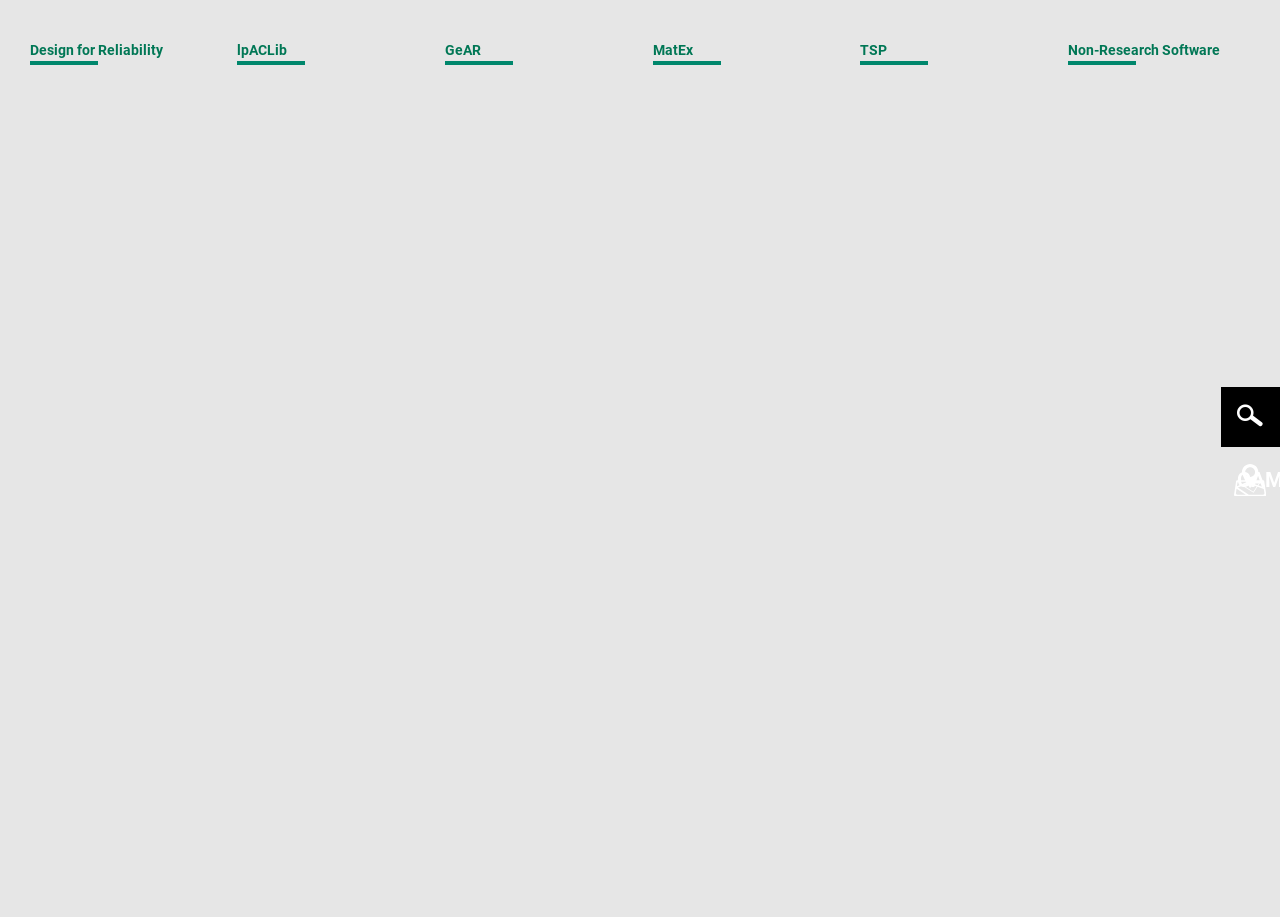Identify the bounding box coordinates necessary to click and complete the given instruction: "view campus map".

[0.954, 0.491, 1.0, 0.556]